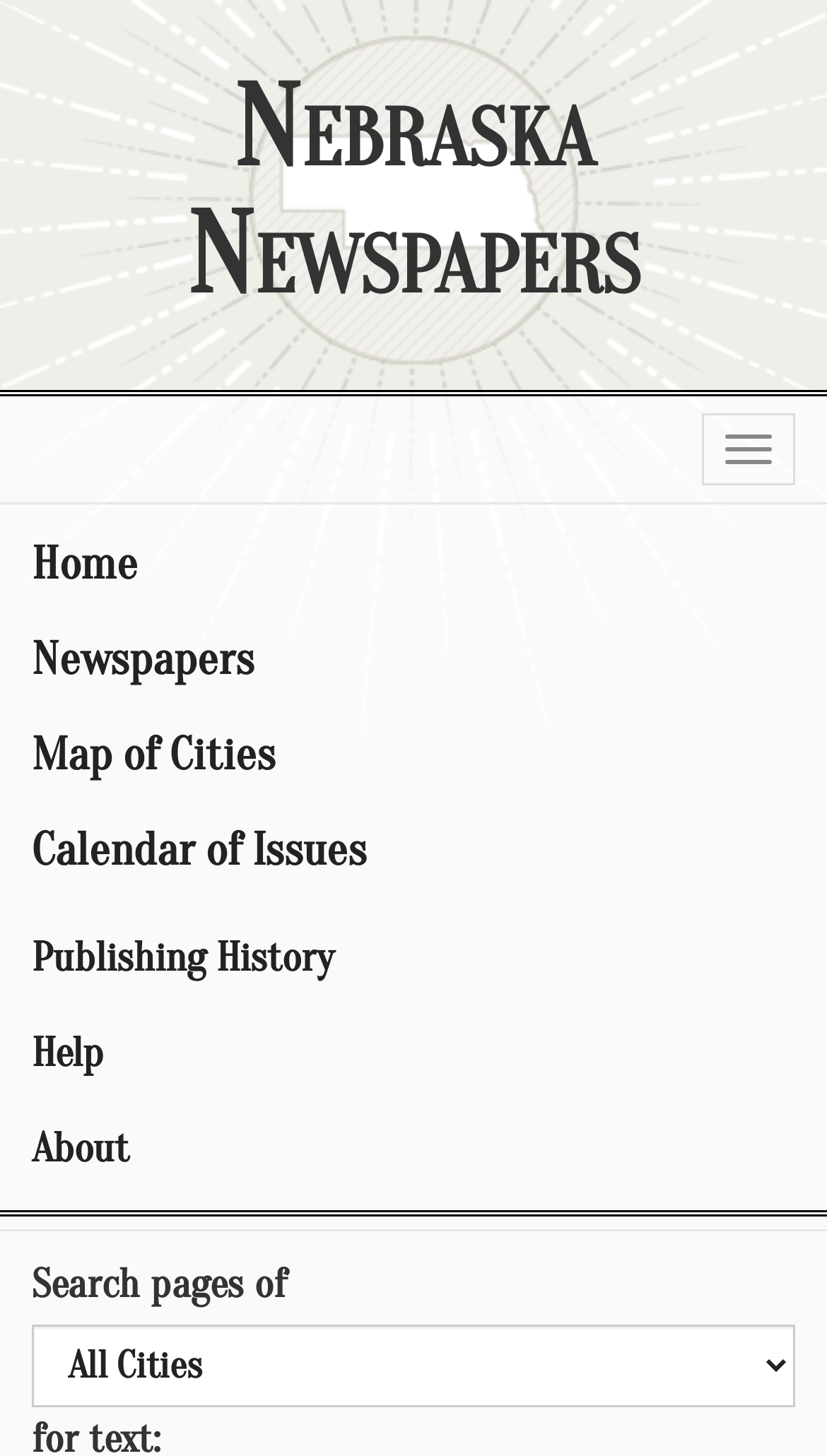Examine the screenshot and answer the question in as much detail as possible: What is the text above the search combobox?

I looked at the UI elements and found a StaticText element with the text 'Search pages of' above a combobox with the same text.